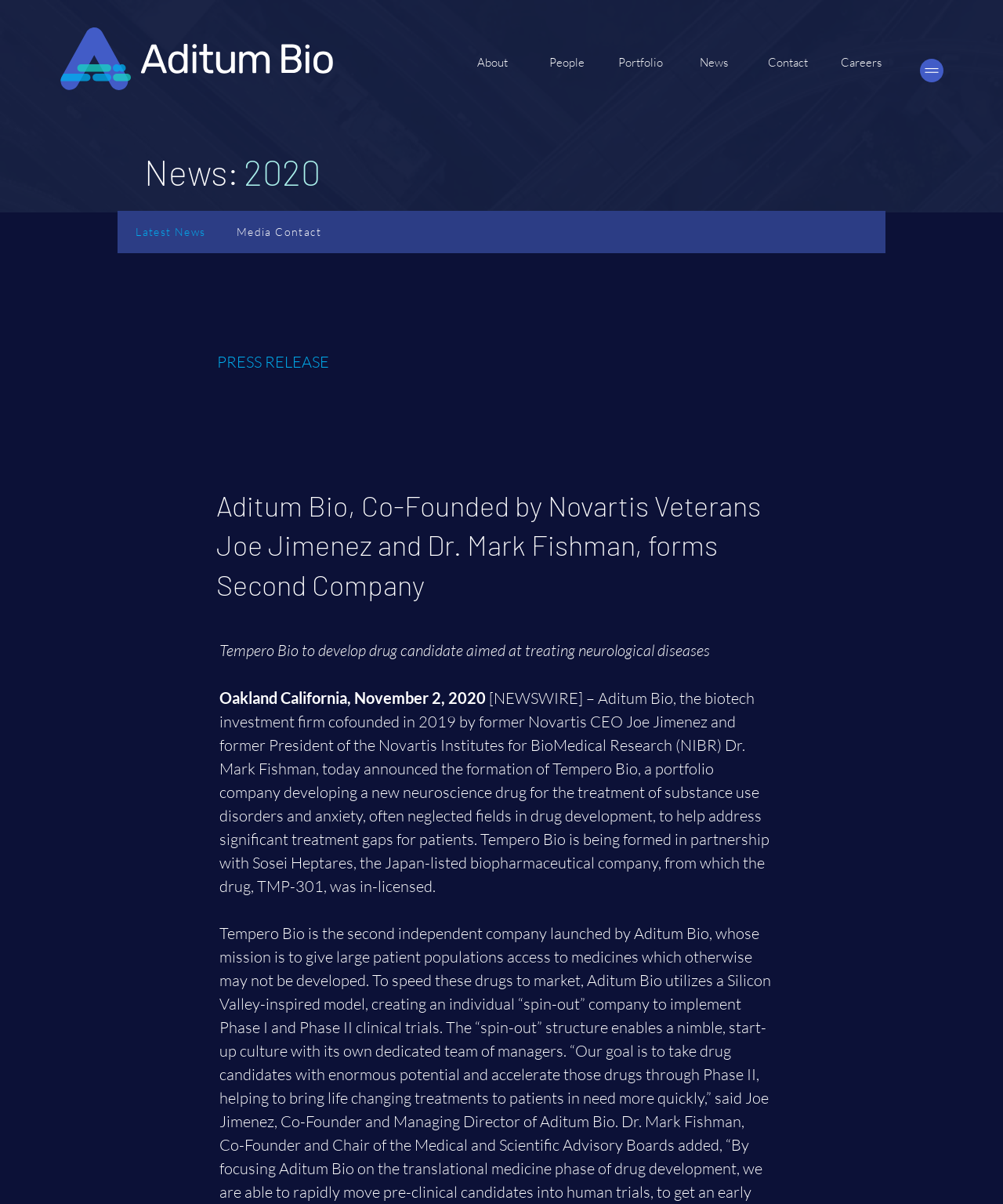Pinpoint the bounding box coordinates for the area that should be clicked to perform the following instruction: "Click on About link".

[0.454, 0.042, 0.528, 0.062]